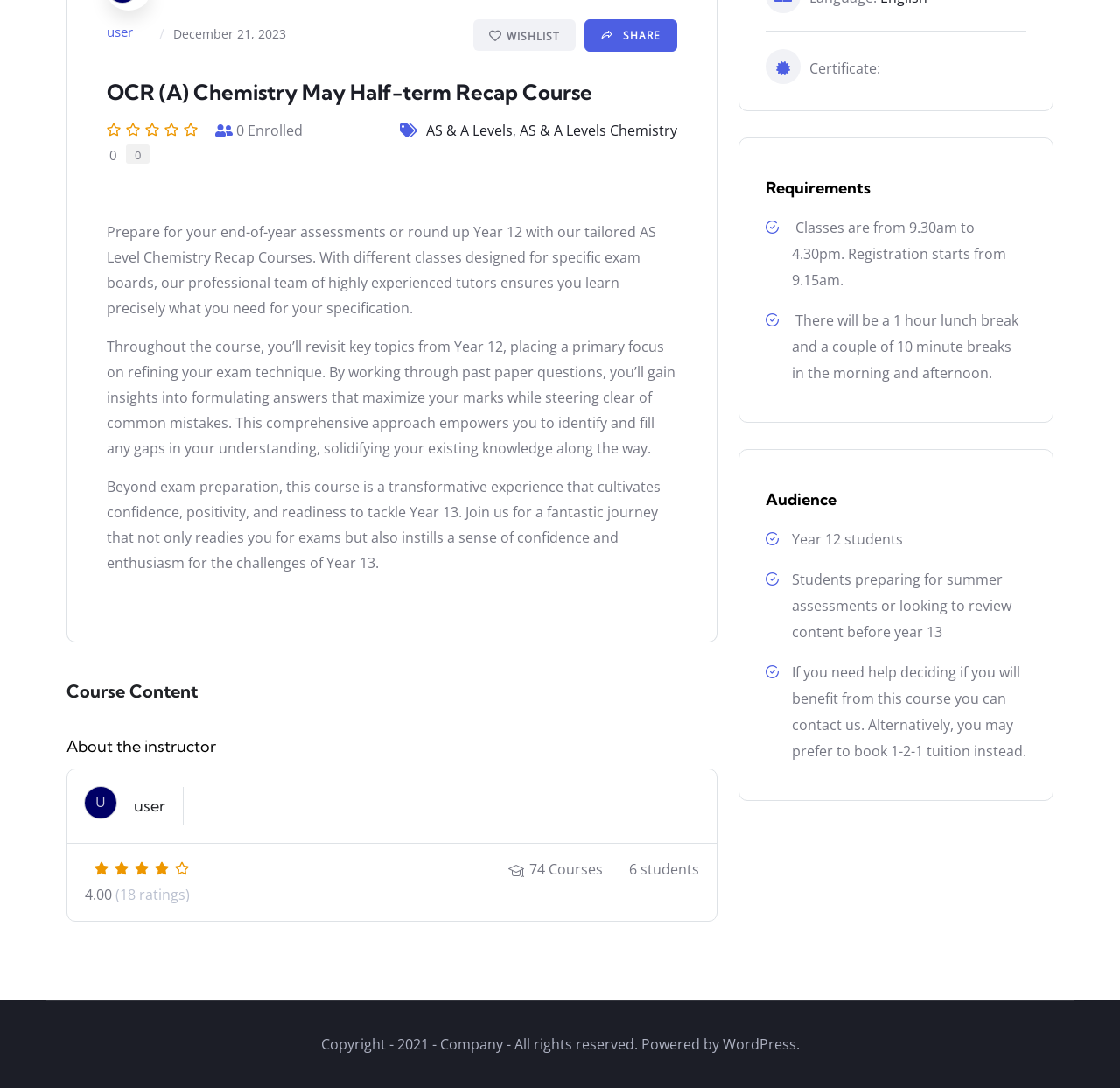Calculate the bounding box coordinates of the UI element given the description: "U".

[0.076, 0.738, 0.104, 0.756]